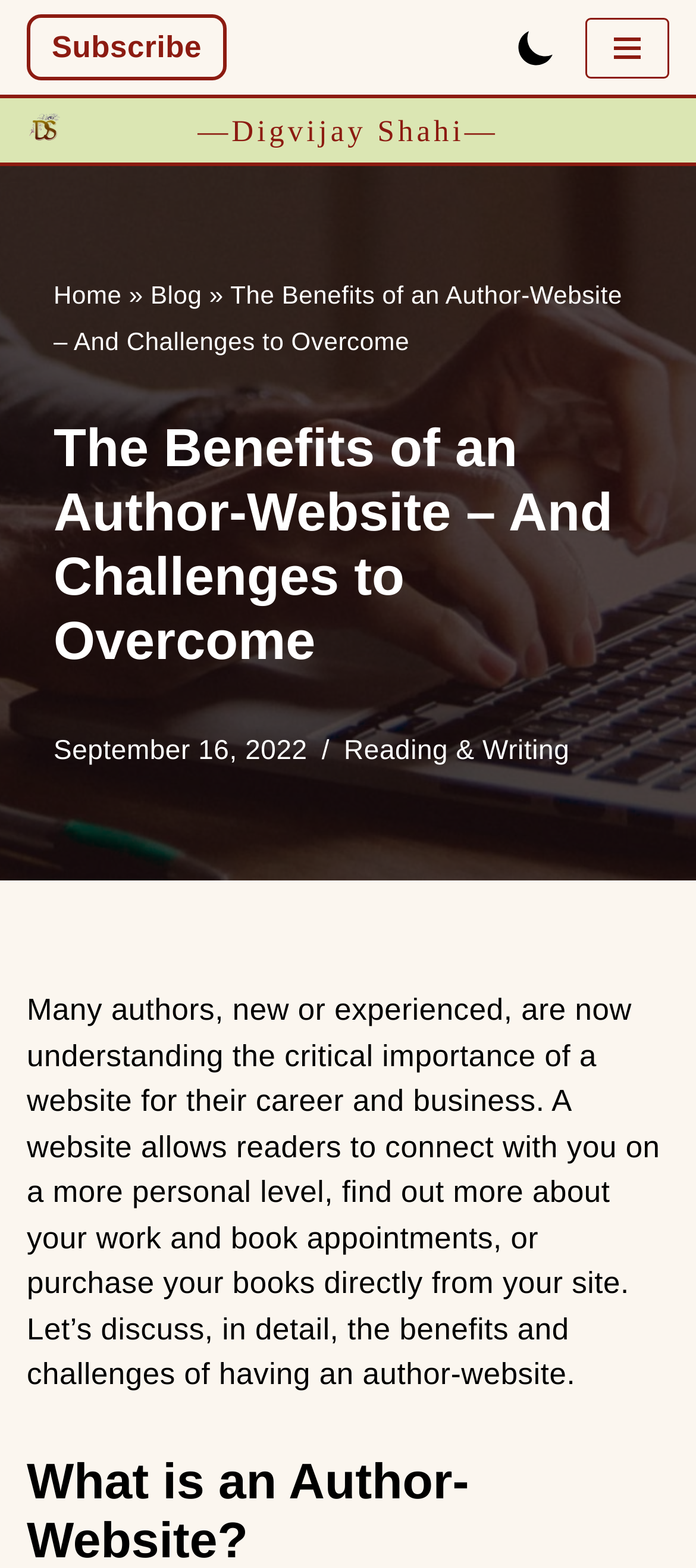Calculate the bounding box coordinates of the UI element given the description: "Subscribe".

[0.038, 0.009, 0.326, 0.051]